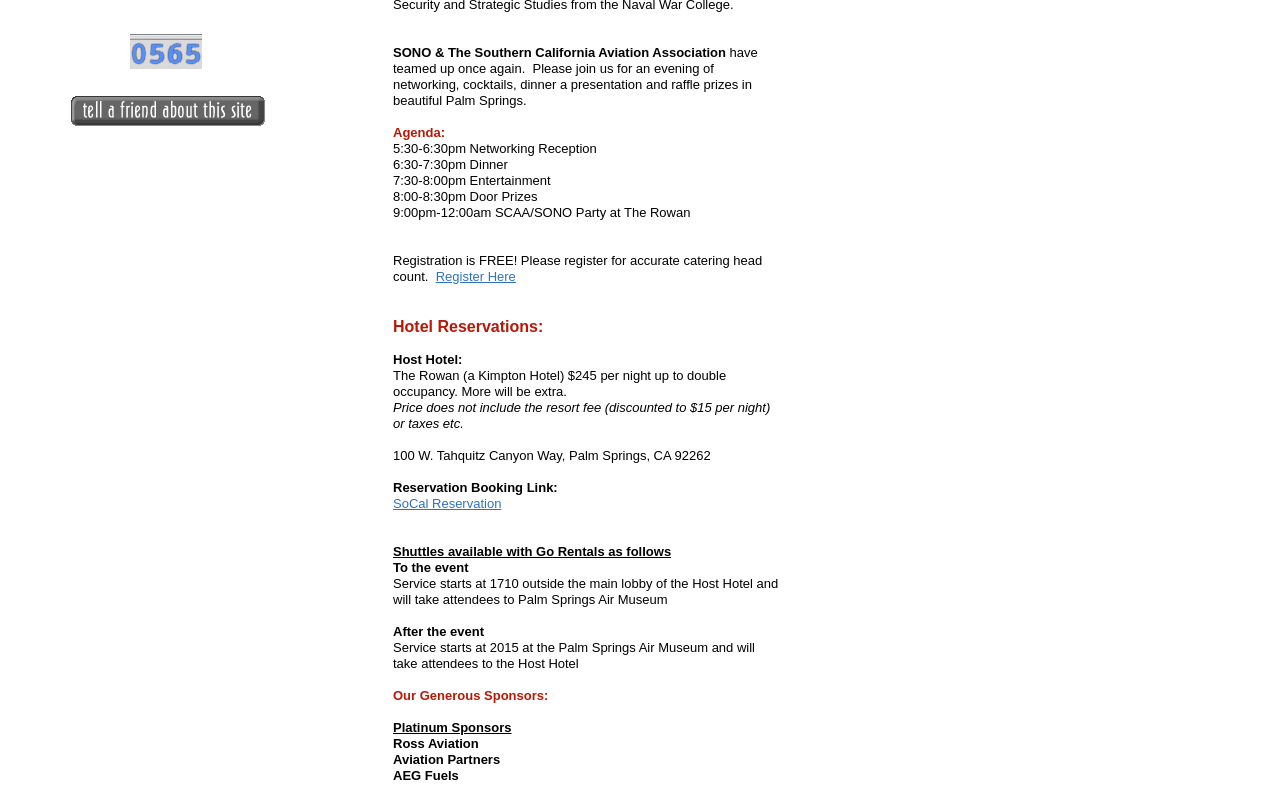Please locate the UI element described by "SoCal Reservation" and provide its bounding box coordinates.

[0.307, 0.618, 0.392, 0.637]